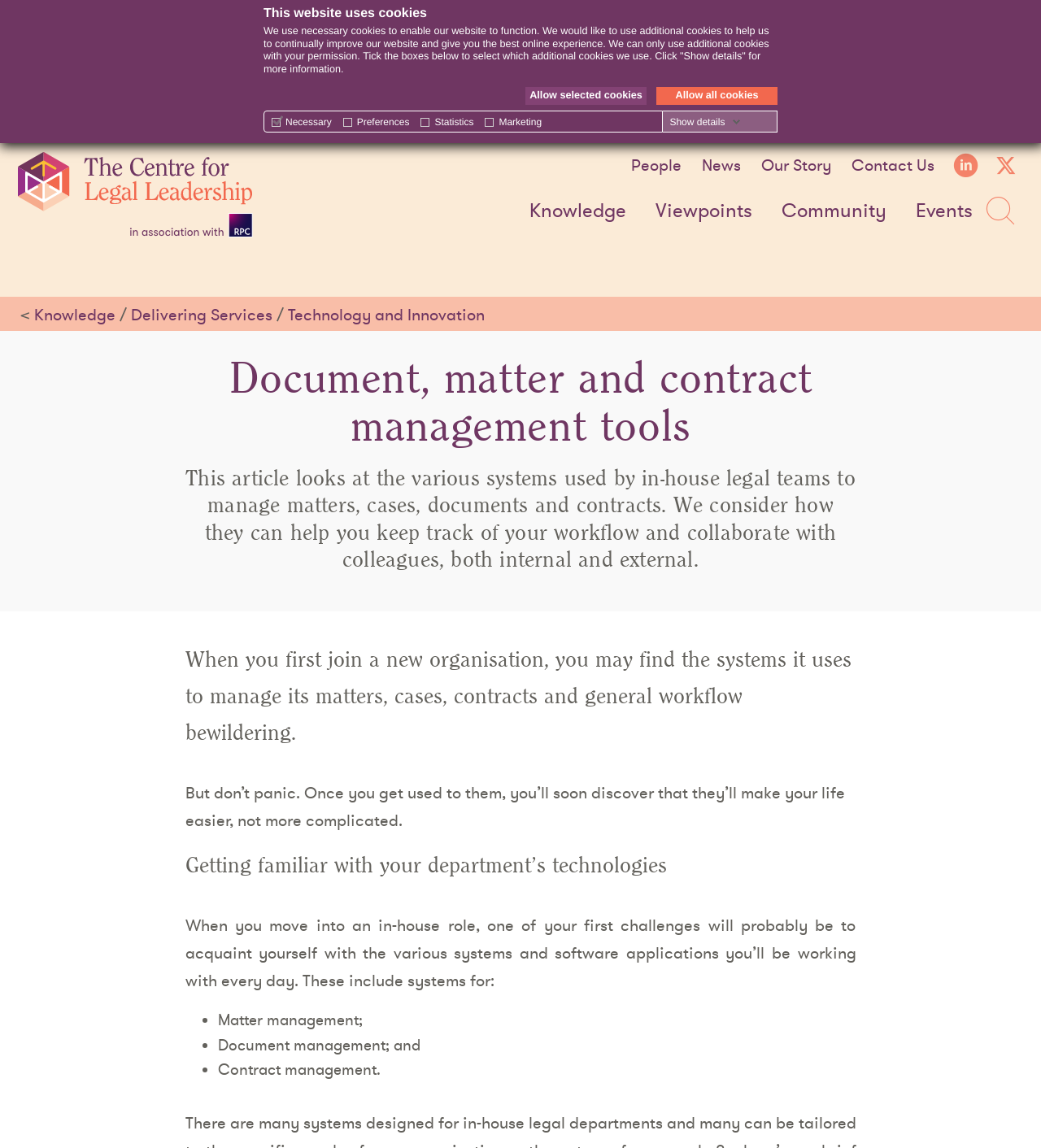What is the challenge faced by new employees in an in-house role?
Please answer the question with a detailed and comprehensive explanation.

According to the article, one of the first challenges faced by new employees in an in-house role is to acquaint themselves with the various systems and software applications they will be working with every day.